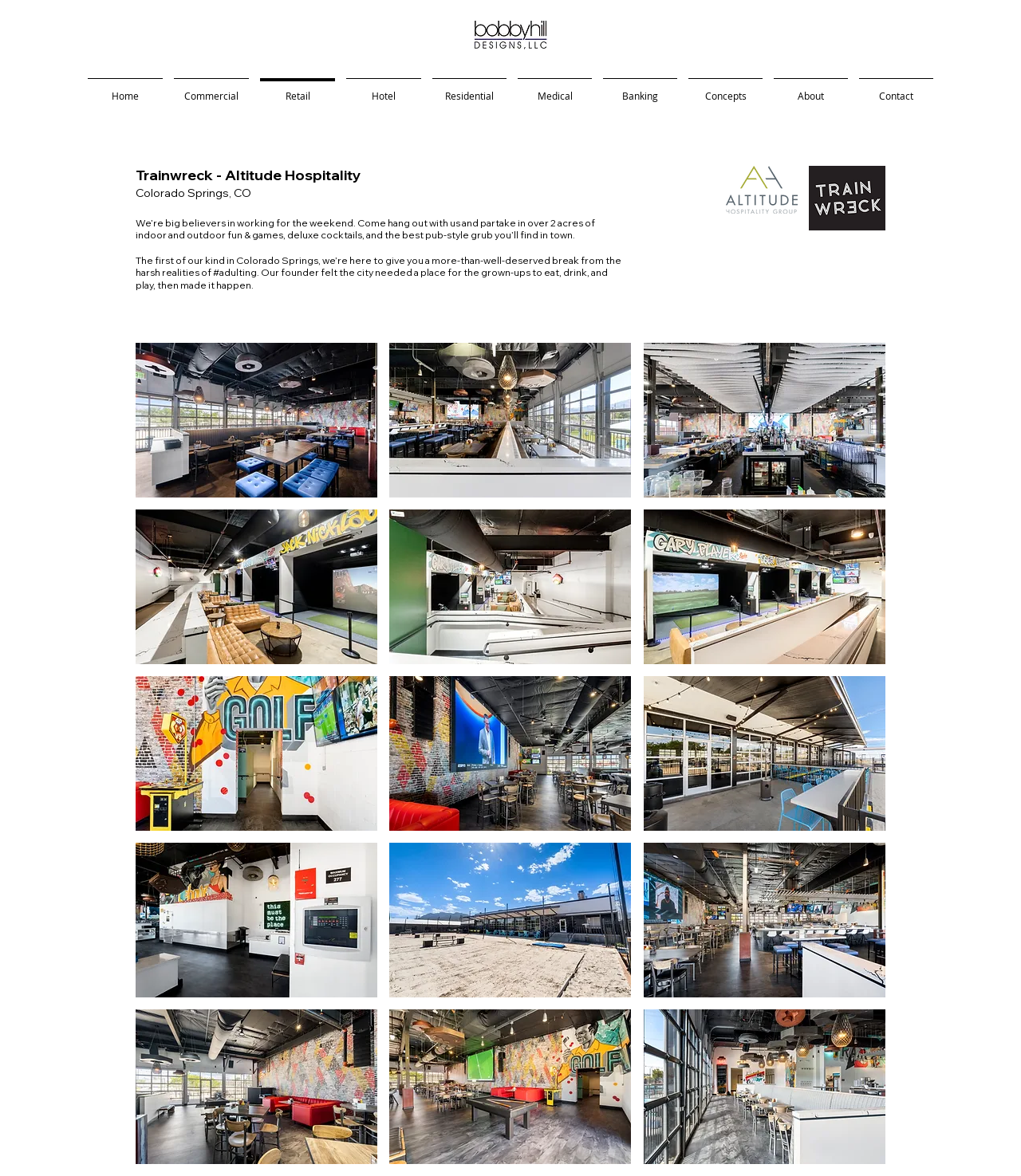How many buttons are there on the webpage?
Refer to the image and respond with a one-word or short-phrase answer.

15